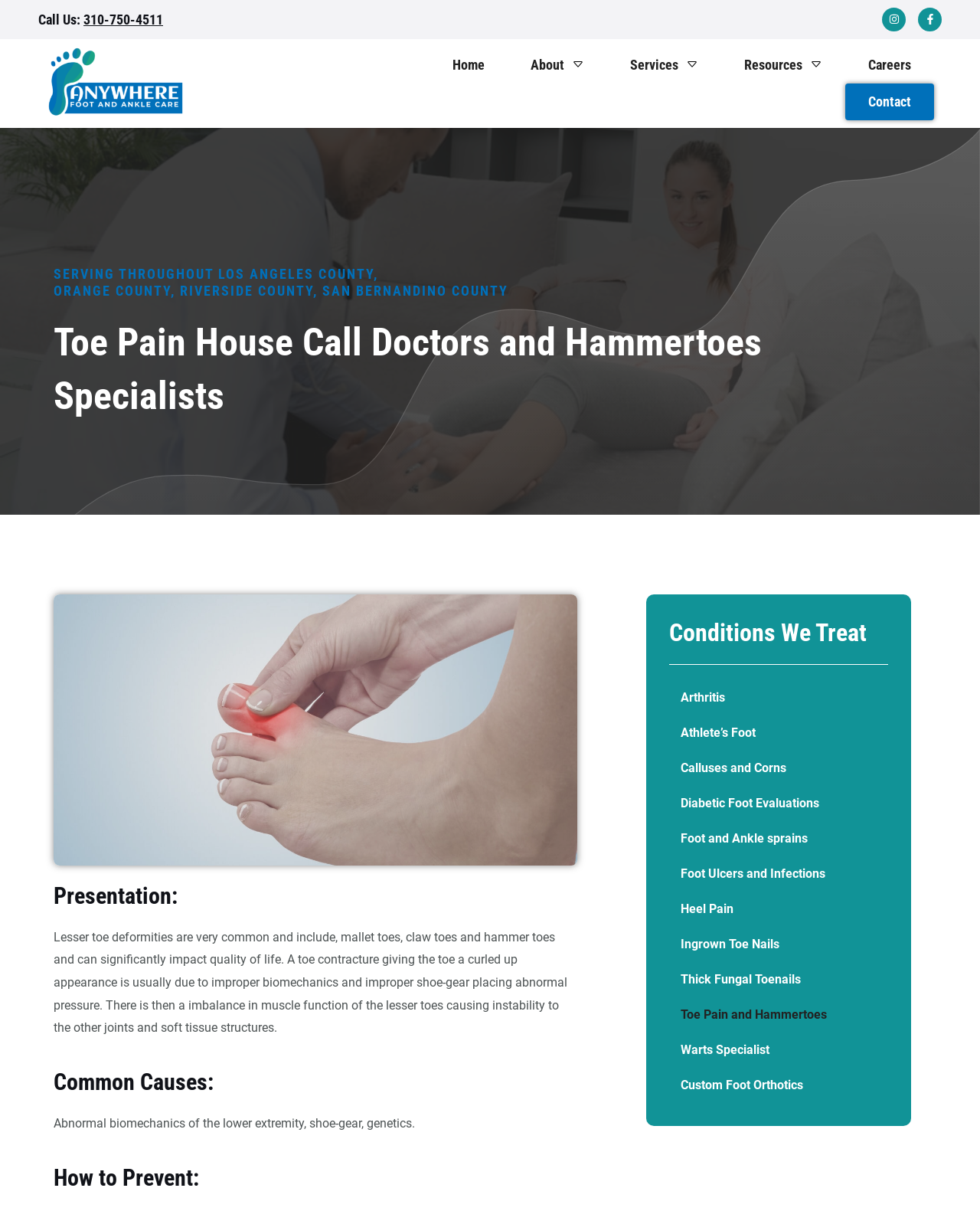What is the name of the logo?
Using the image as a reference, answer the question in detail.

The logo is located at the top left corner of the webpage, and its name is 'default-logo', as indicated by the image element.